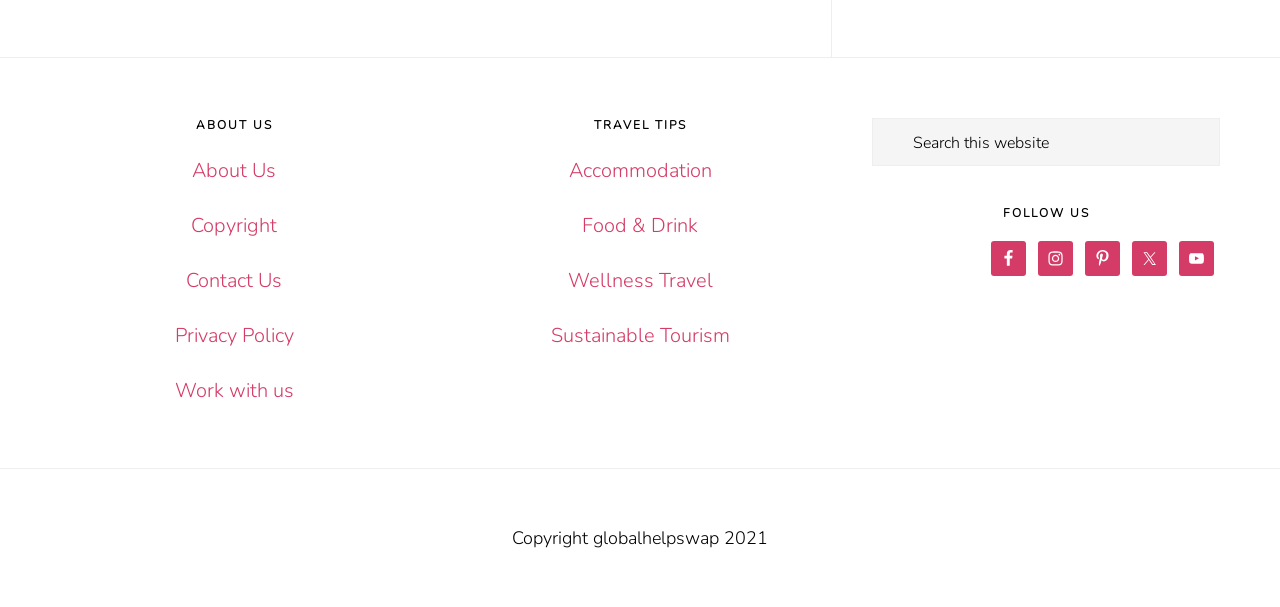Could you indicate the bounding box coordinates of the region to click in order to complete this instruction: "Read about Wellness Travel".

[0.443, 0.439, 0.557, 0.484]